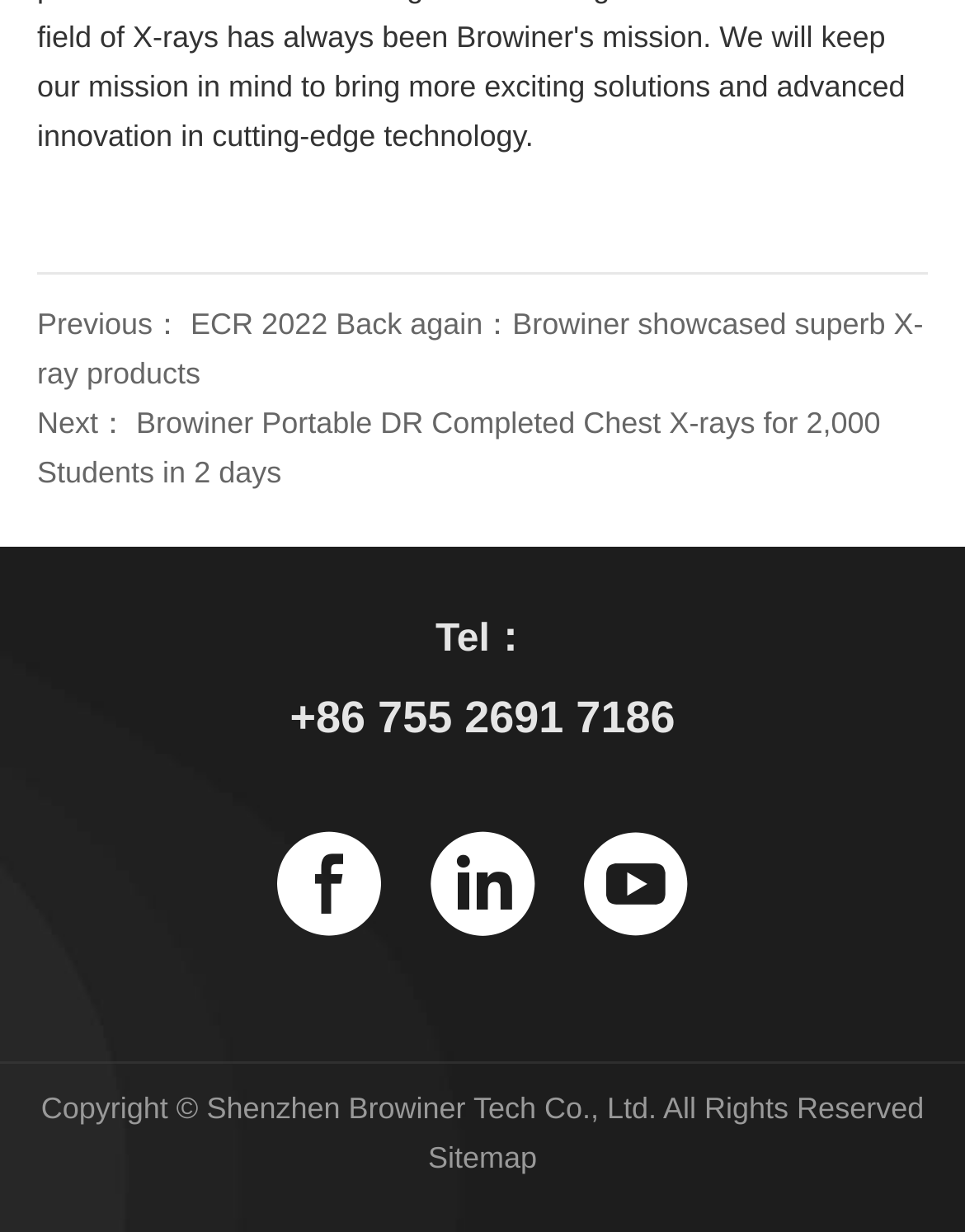Using the element description Sitemap, predict the bounding box coordinates for the UI element. Provide the coordinates in (top-left x, top-left y, bottom-right x, bottom-right y) format with values ranging from 0 to 1.

[0.444, 0.926, 0.556, 0.954]